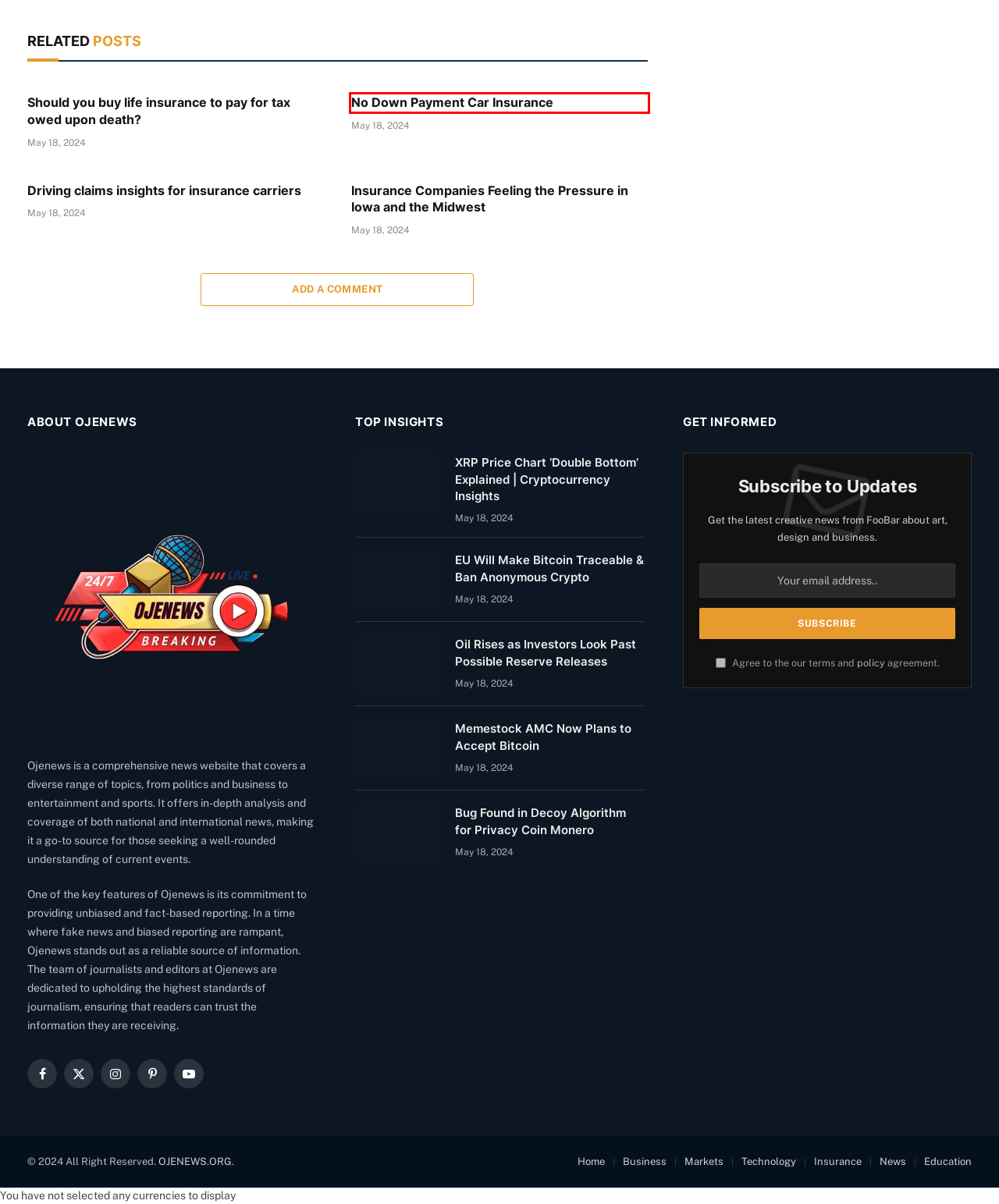Analyze the screenshot of a webpage that features a red rectangle bounding box. Pick the webpage description that best matches the new webpage you would see after clicking on the element within the red bounding box. Here are the candidates:
A. Insurance Companies Feeling the Pressure in Iowa and the Midwest
B. XRP Price Chart 'Double Bottom' Explained | Cryptocurrency Insights
C. No Down Payment Car Insurance
D. Oil Rises as Investors Look Past Possible Reserve Releases | ojenews top stories
E. Should you buy life insurance to pay for tax owed upon death?
F. ojenews  top stories
G. Bug Found in Decoy Algorithm for Privacy Coin Monero | ojenews top stories
H. EU Will Make Bitcoin Traceable & Ban Anonymous Crypto | ojenews top stories

C